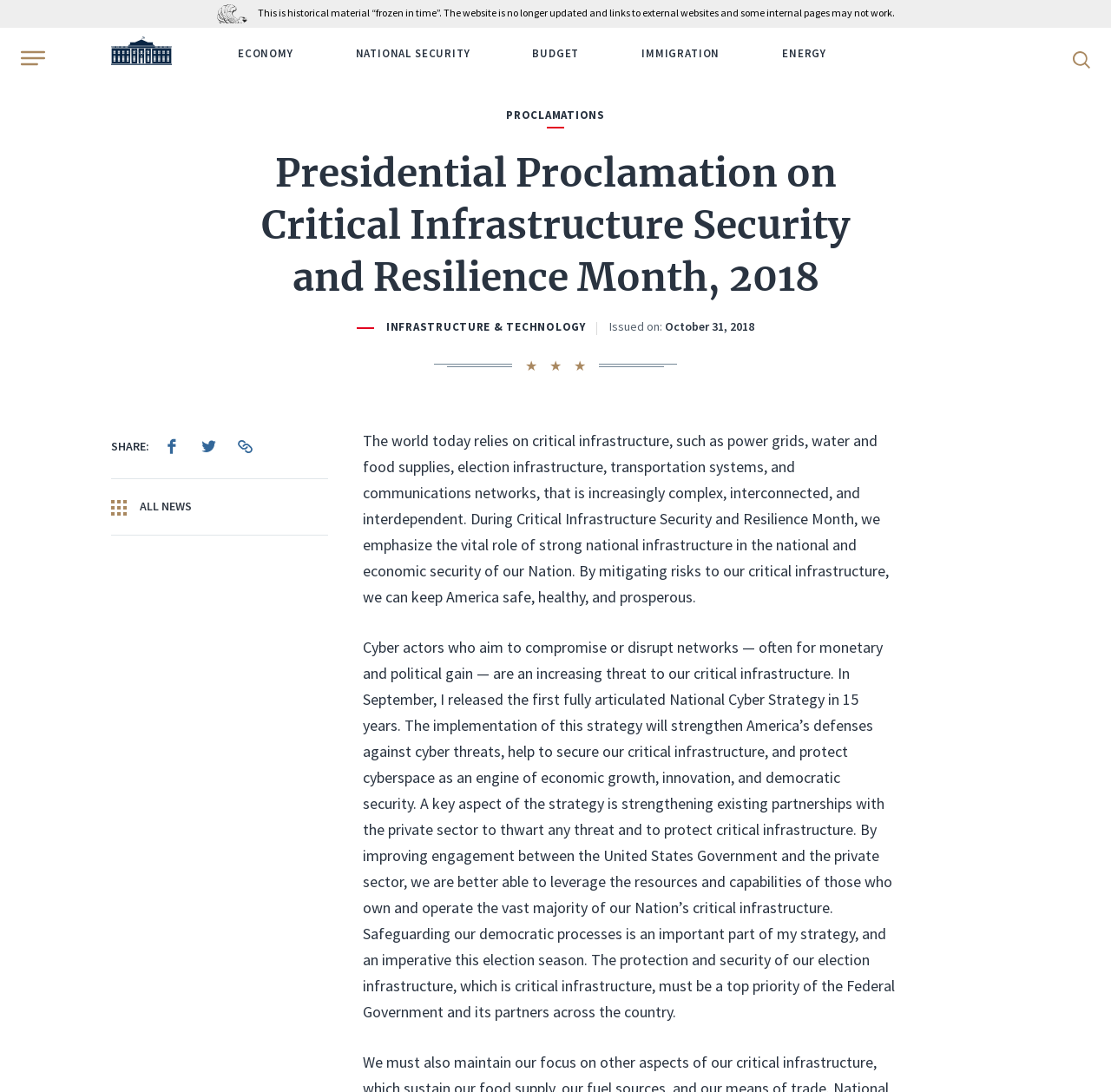Please find the bounding box coordinates of the section that needs to be clicked to achieve this instruction: "Open the menu".

[0.0, 0.029, 0.056, 0.077]